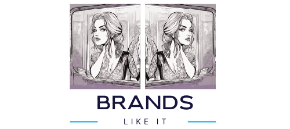Depict the image with a detailed narrative.

The image features a stylish logo for "Brands Like It," presented in a monochromatic design that captures a boho-chic aesthetic. The logo includes two illustrated profiles of a woman, exuding elegance and a modern flair, framed within a vintage television set. Below the illustrations, the words "BRANDS" and "LIKE IT" are prominently displayed, with "BRANDS" in bold uppercase letters and "LIKE IT" in a contrasting, lighter font. This logo embodies the site’s focus on providing a curated selection of fashion brands similar to favorites like Sabo Skirt, appealing to those with a penchant for unique, trendy styles.